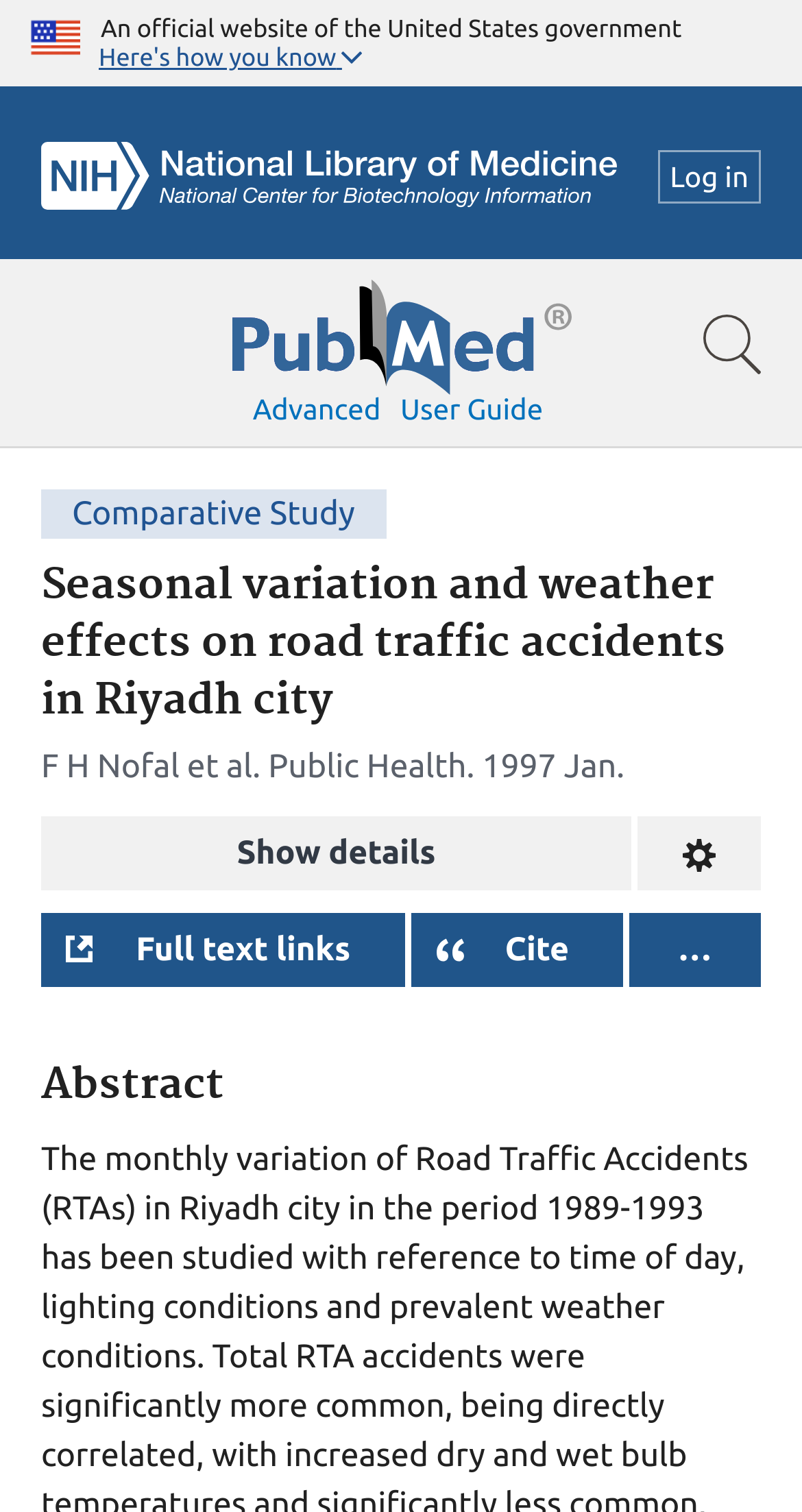Determine the bounding box coordinates of the section to be clicked to follow the instruction: "View full article details". The coordinates should be given as four float numbers between 0 and 1, formatted as [left, top, right, bottom].

[0.051, 0.54, 0.787, 0.589]